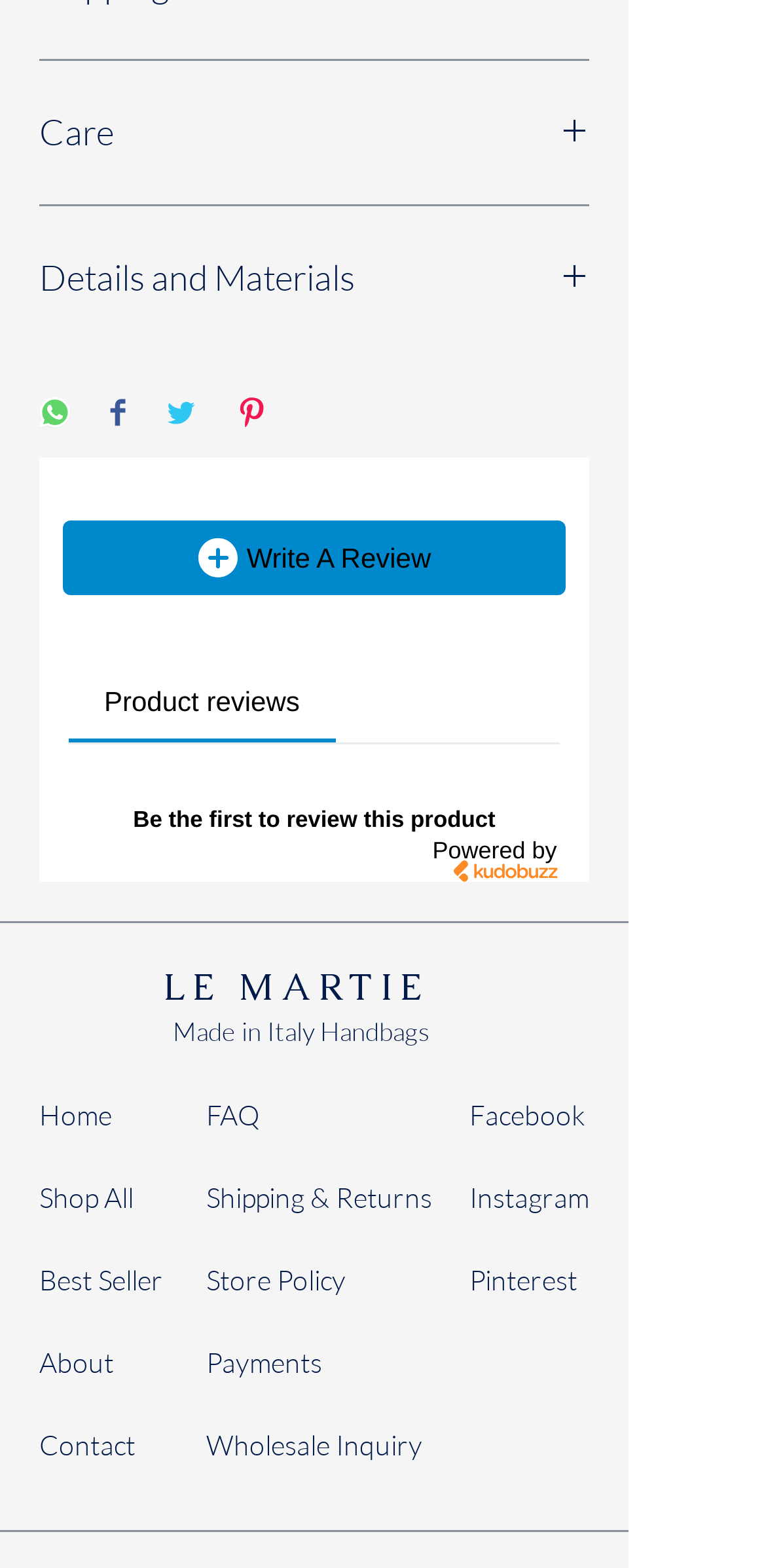What is the product category?
Look at the image and answer with only one word or phrase.

Handbags